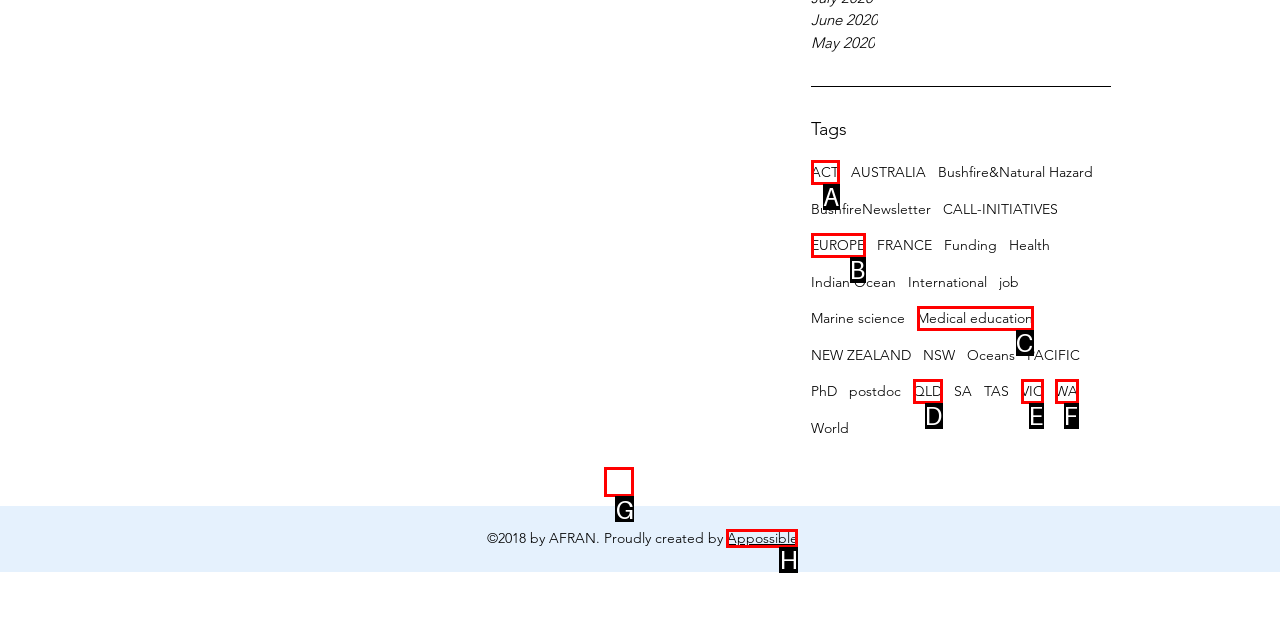From the given options, indicate the letter that corresponds to the action needed to complete this task: Follow AFRAN on LinkedIn. Respond with only the letter.

G